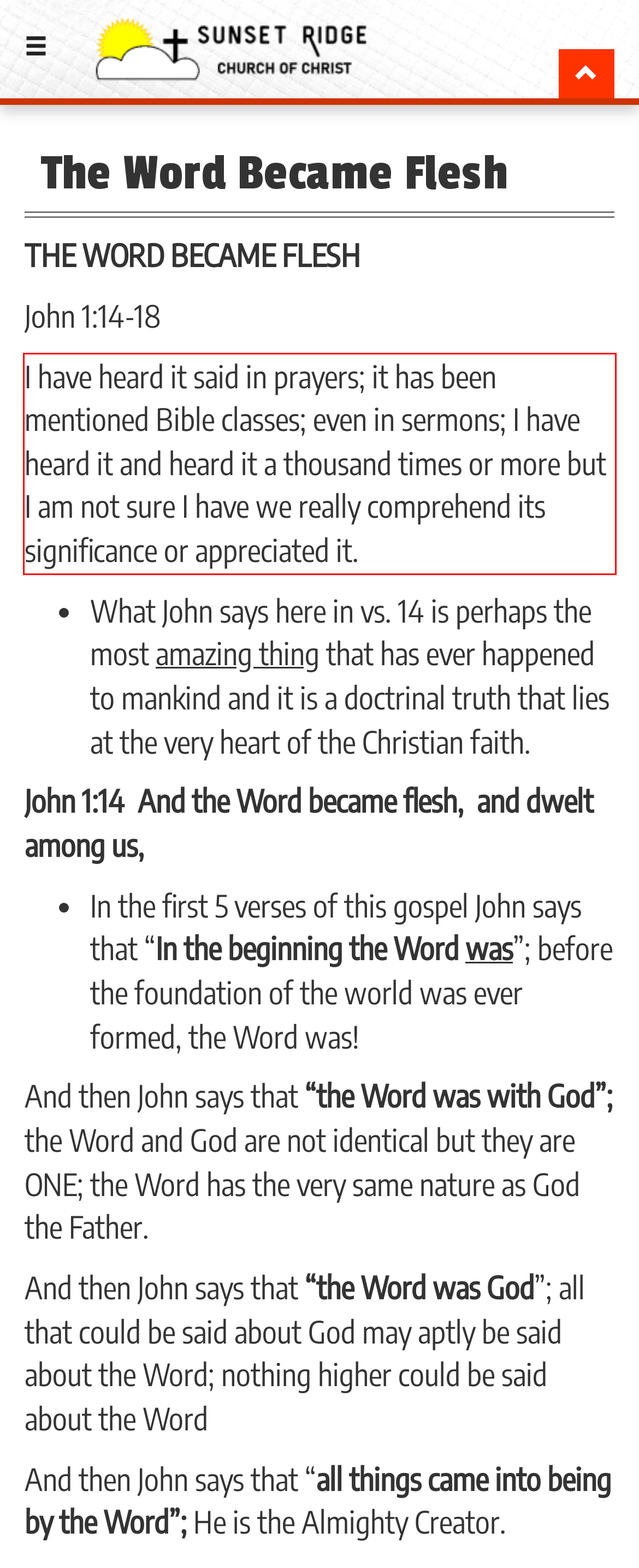You have a screenshot of a webpage where a UI element is enclosed in a red rectangle. Perform OCR to capture the text inside this red rectangle.

I have heard it said in prayers; it has been mentioned Bible classes; even in sermons; I have heard it and heard it a thousand times or more but I am not sure I have we really comprehend its significance or appreciated it.